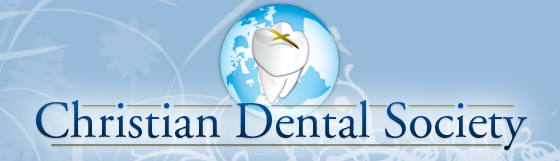What is the color of the font used for the organization's name?
Based on the image, please offer an in-depth response to the question.

The caption states that the organization's name, 'Christian Dental Society', is elegantly displayed in a deep blue font, which emphasizes the society's commitment to providing dental services within a faith-based framework.